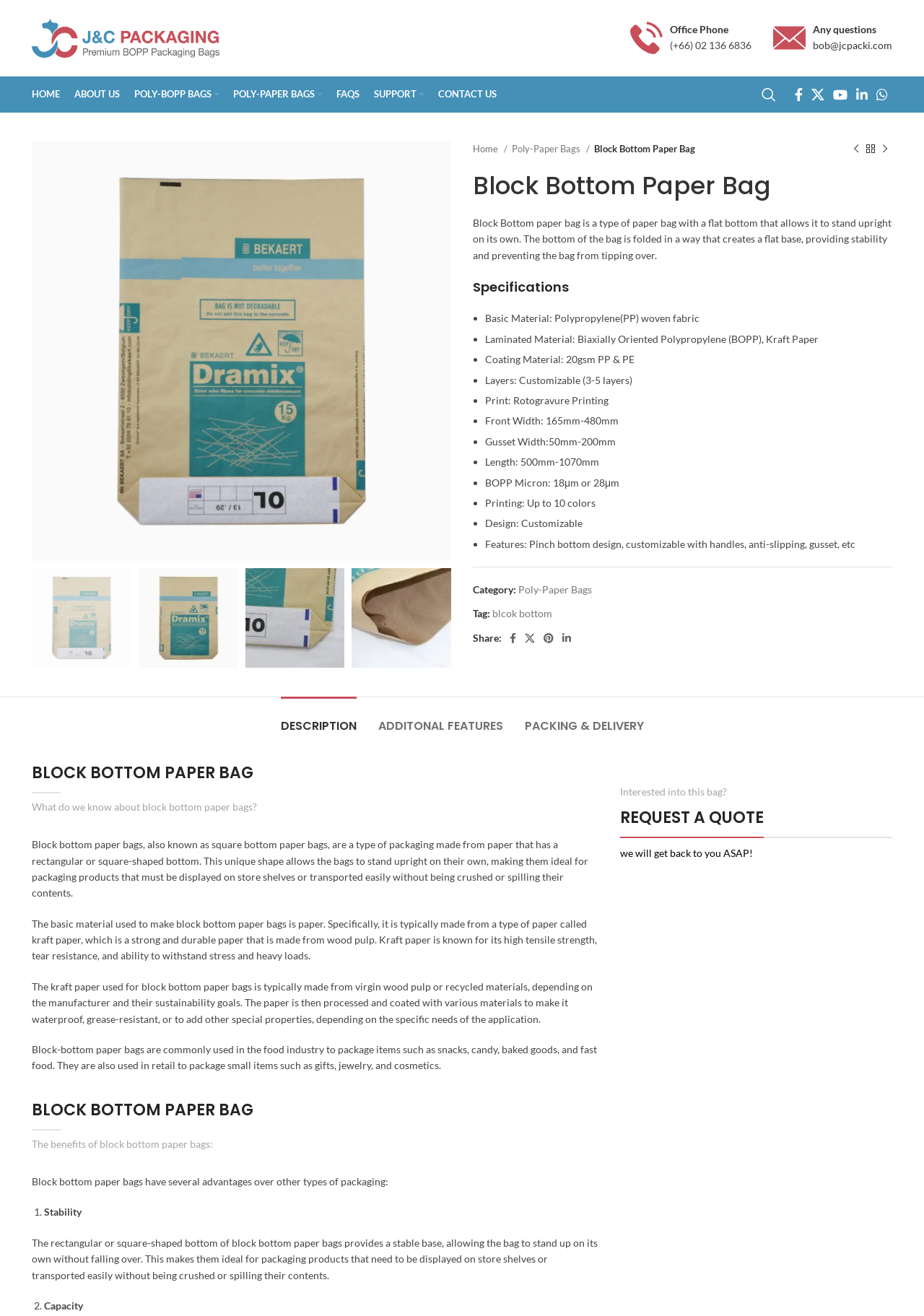Determine the bounding box coordinates of the clickable region to follow the instruction: "View the 'Poly-Paper Bags' category".

[0.561, 0.443, 0.641, 0.453]